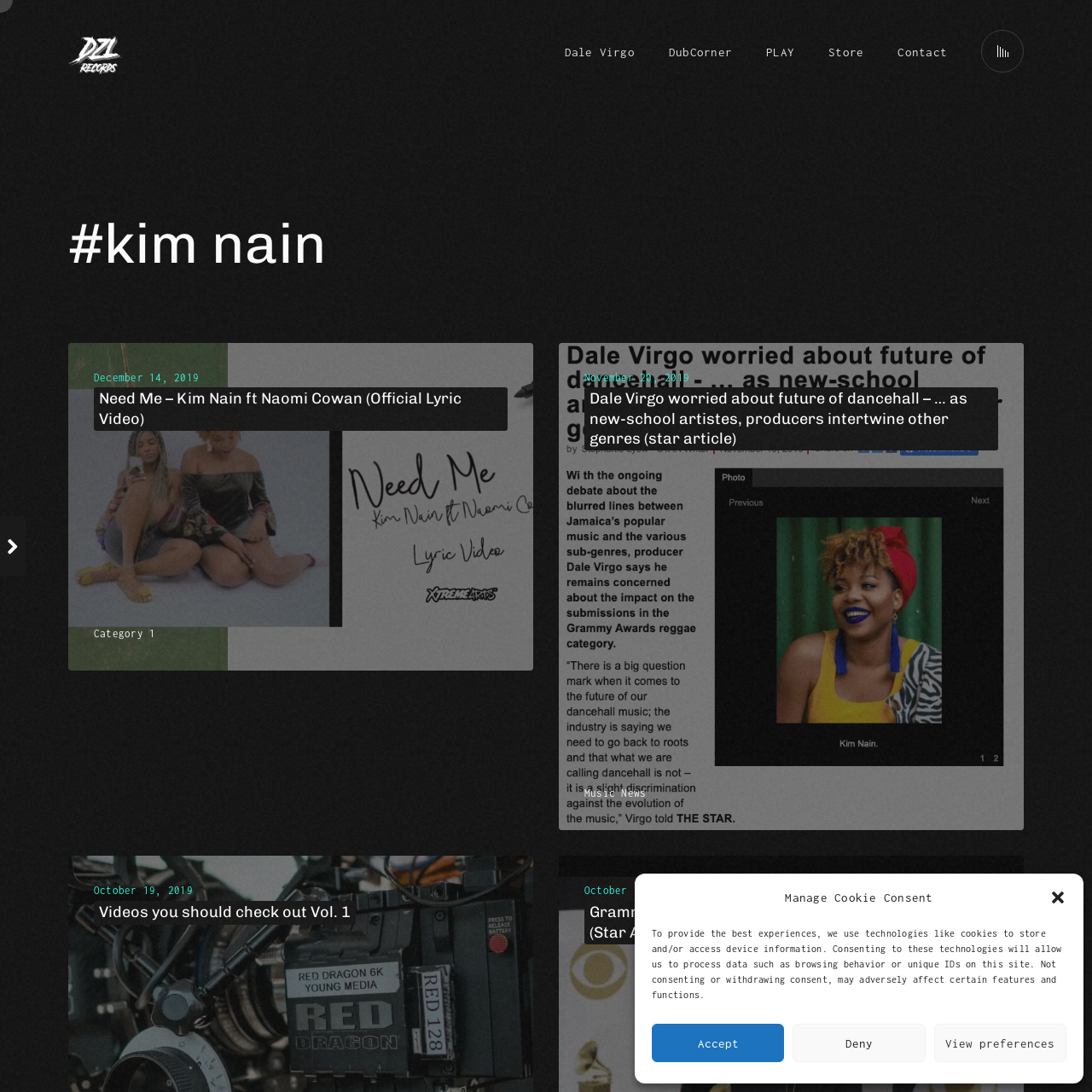Determine the bounding box coordinates for the HTML element described here: "PLAY".

[0.702, 0.038, 0.727, 0.081]